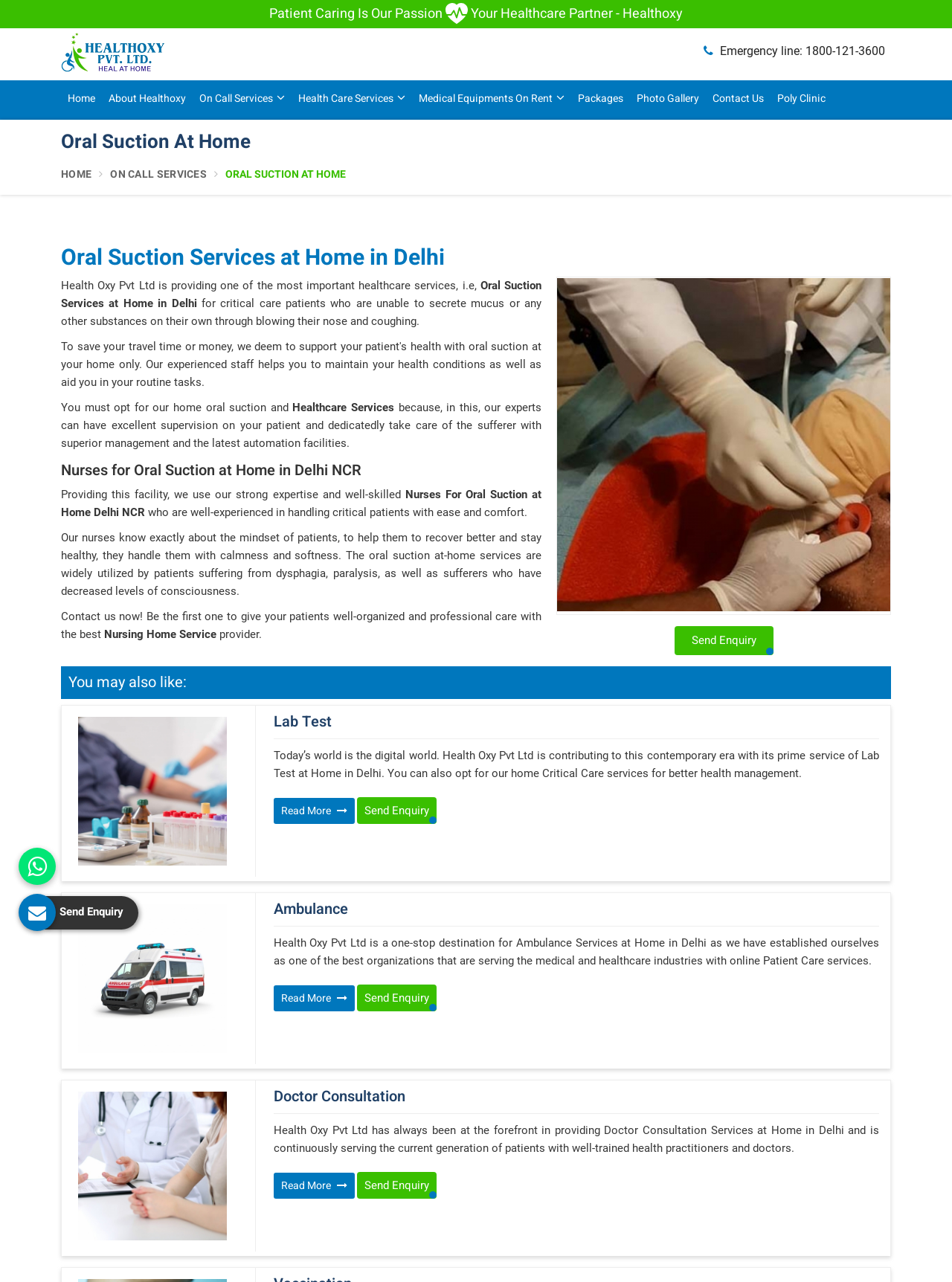Determine the bounding box coordinates of the element that should be clicked to execute the following command: "Click on the 'Send Enquiry' button".

[0.708, 0.489, 0.812, 0.511]